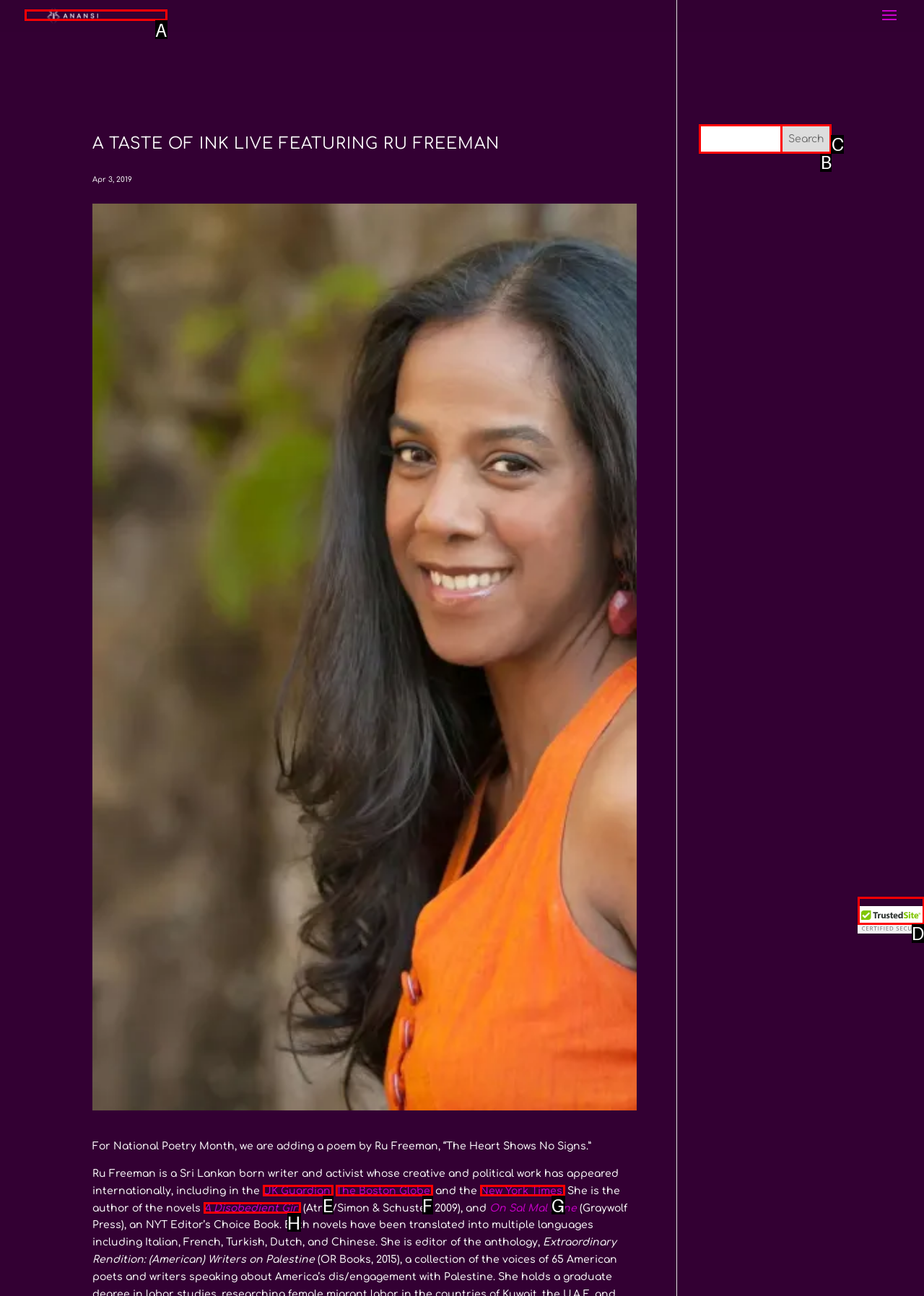Which option aligns with the description: UK Guardian,? Respond by selecting the correct letter.

E